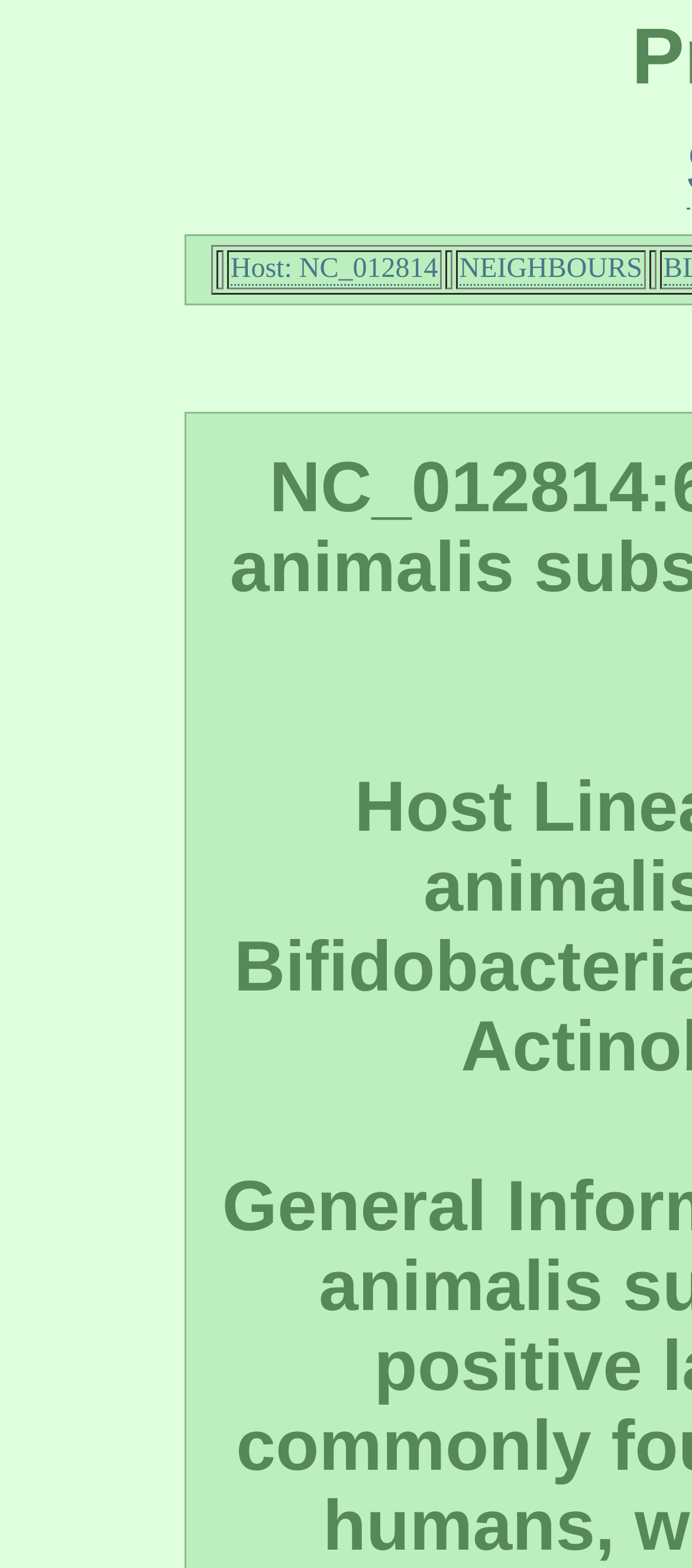Identify and provide the bounding box for the element described by: "Popular Resources".

None